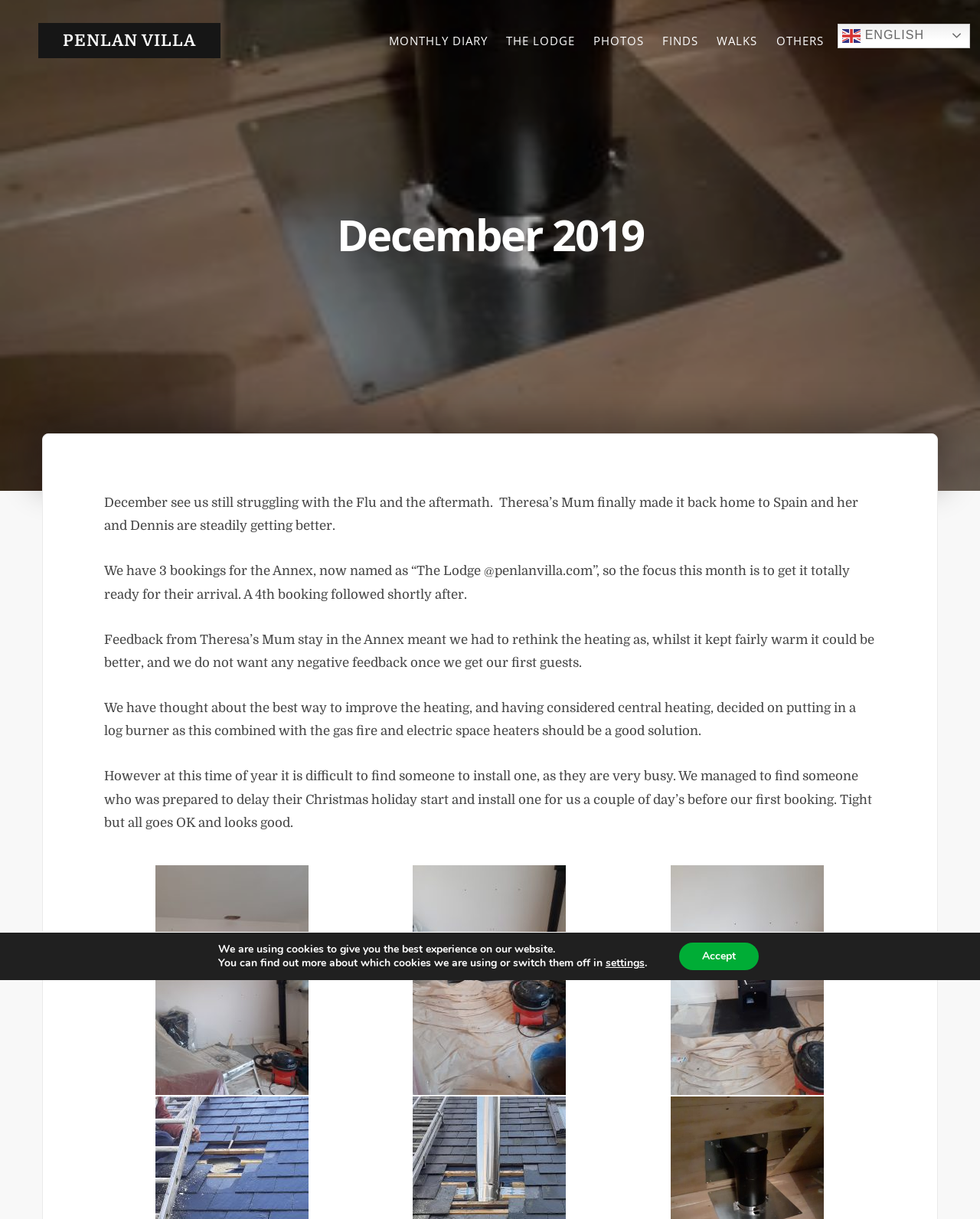Answer the question with a single word or phrase: 
How many bookings are mentioned for The Lodge?

3